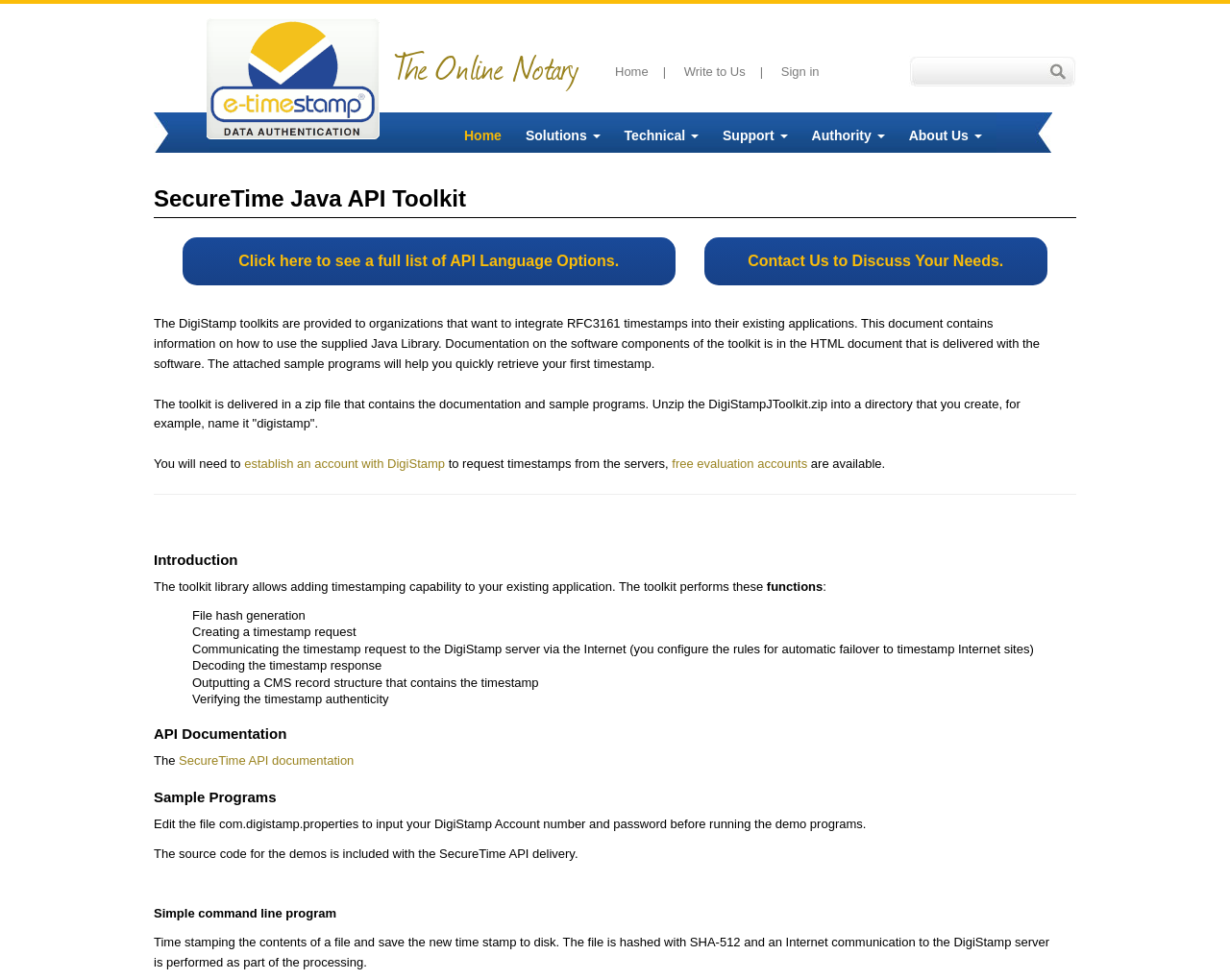Convey a detailed summary of the webpage, mentioning all key elements.

The webpage is about the Api Toolkit for DigiStamp, a platform that provides timestamping capabilities for organizations. At the top left corner, there is an "e-time stamp logo" image, and next to it, a link to "The Online Notary". The top navigation bar has links to "Home", "Write to Us", "Sign in", and a search textbox.

Below the navigation bar, there are two rows of links. The first row has links to "Home", "Solutions", "Technical", "Support", and "Authority". The second row has a heading "SecureTime Java API Toolkit" and two links: "Click here to see a full list of API Language Options" and "Contact Us to Discuss Your Needs".

The main content of the webpage is divided into sections. The first section explains the purpose of the DigiStamp toolkits, which are provided to organizations that want to integrate RFC3161 timestamps into their existing applications. The section also describes the contents of the toolkit, including documentation and sample programs.

The next section is about setting up the toolkit, which involves unzipping the DigiStampJToolkit.zip file into a directory and establishing an account with DigiStamp to request timestamps from the servers.

The following section is an introduction to the toolkit library, which allows adding timestamping capability to existing applications. The library performs functions such as file hash generation, creating a timestamp request, communicating with the DigiStamp server, decoding the timestamp response, outputting a CMS record structure, and verifying the timestamp authenticity.

The subsequent sections are about API documentation, sample programs, and demo programs. The API documentation section has a link to the SecureTime API documentation. The sample programs section explains how to edit the com.digistamp.properties file to input the DigiStamp Account number and password before running the demo programs. The demo programs include a simple command line program that timestamps the contents of a file and saves the new timestamp to disk.